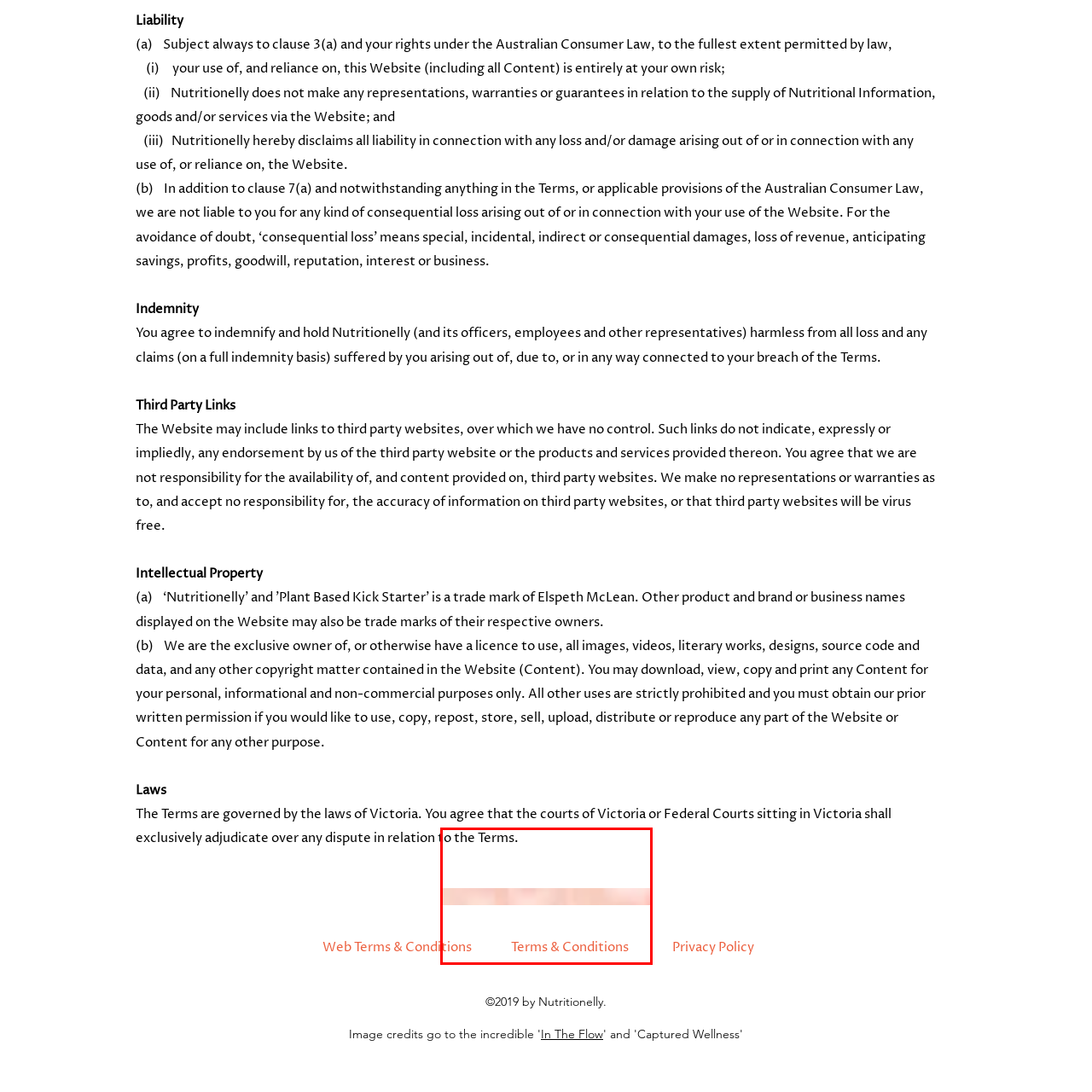Provide a thorough description of the scene captured within the red rectangle.

The image prominently features the logo of "Nutritionelly," represented as a colorful watermelon design, situated within the footer of the website. This section also includes links to important documents such as "Web Terms & Conditions," "Terms & Conditions," and "Privacy Policy." The footer is designed to provide users with essential information and legal disclaimers associated with the use of the website, ensuring compliance with regulations and outlining users' rights and responsibilities. The background appears subtly faded, creating an inviting context for the informational links.